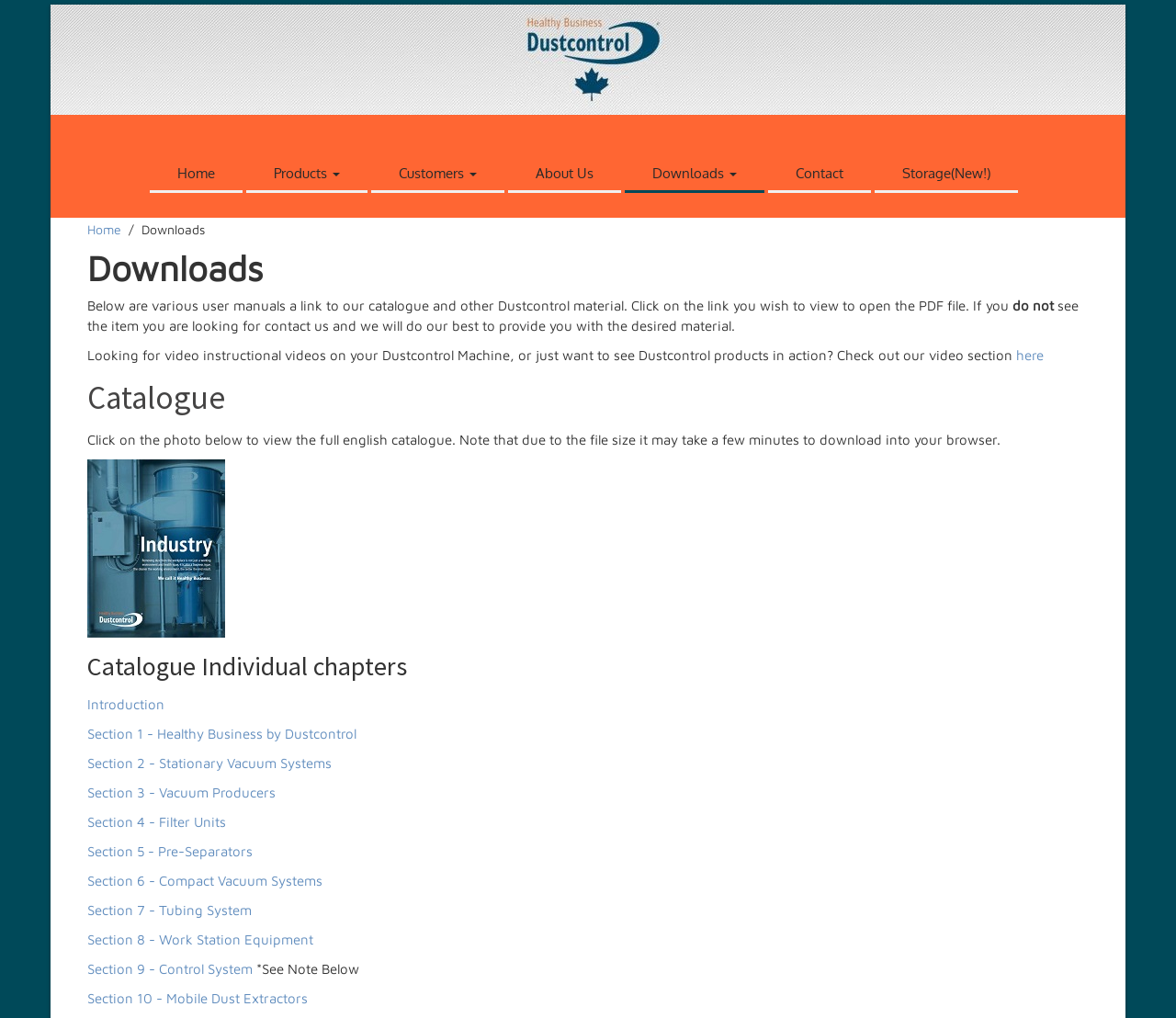How many individual chapters are available in the catalogue?
Using the screenshot, give a one-word or short phrase answer.

10